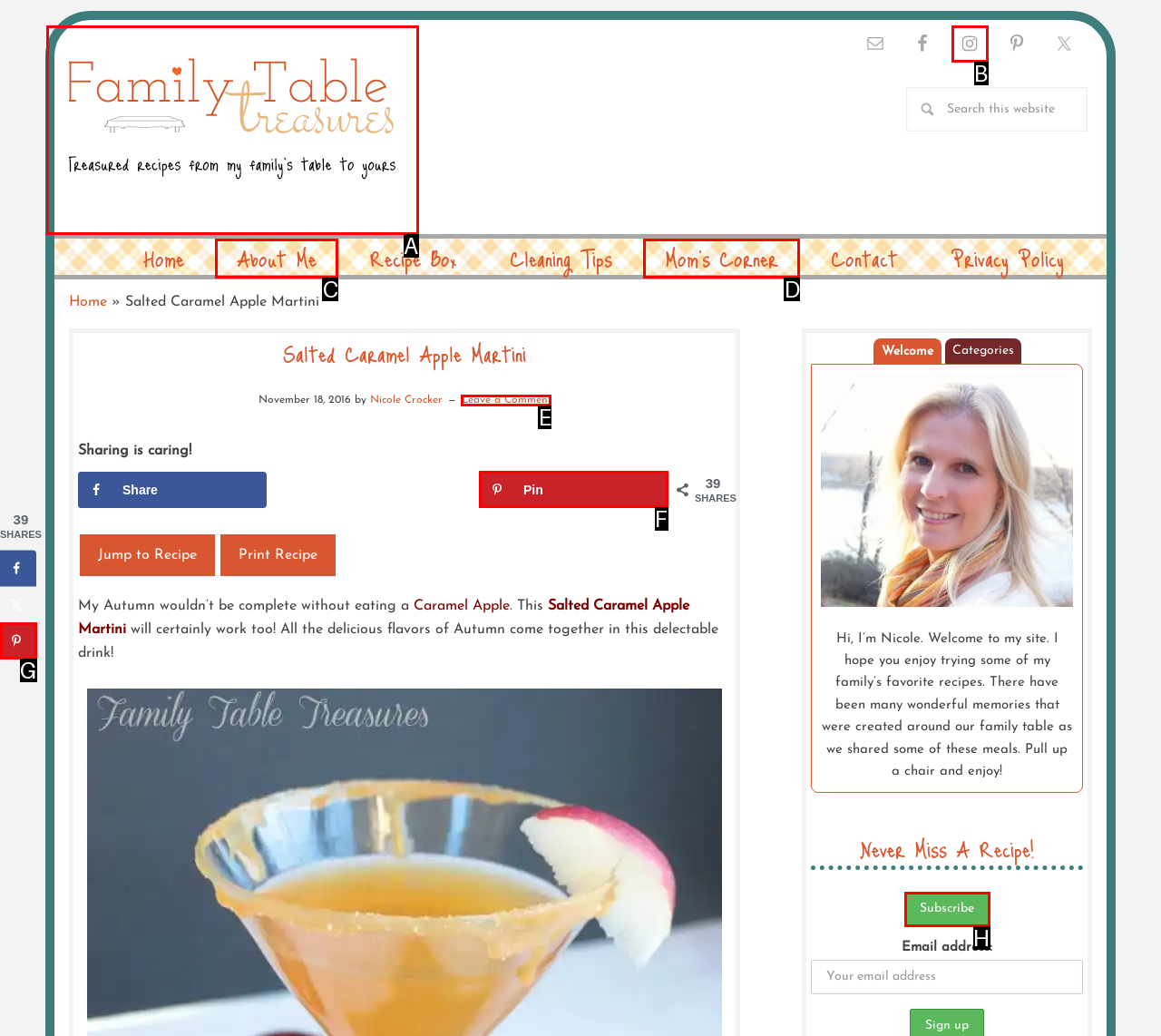Given the description: Family Table Treasures, identify the matching HTML element. Provide the letter of the correct option.

A